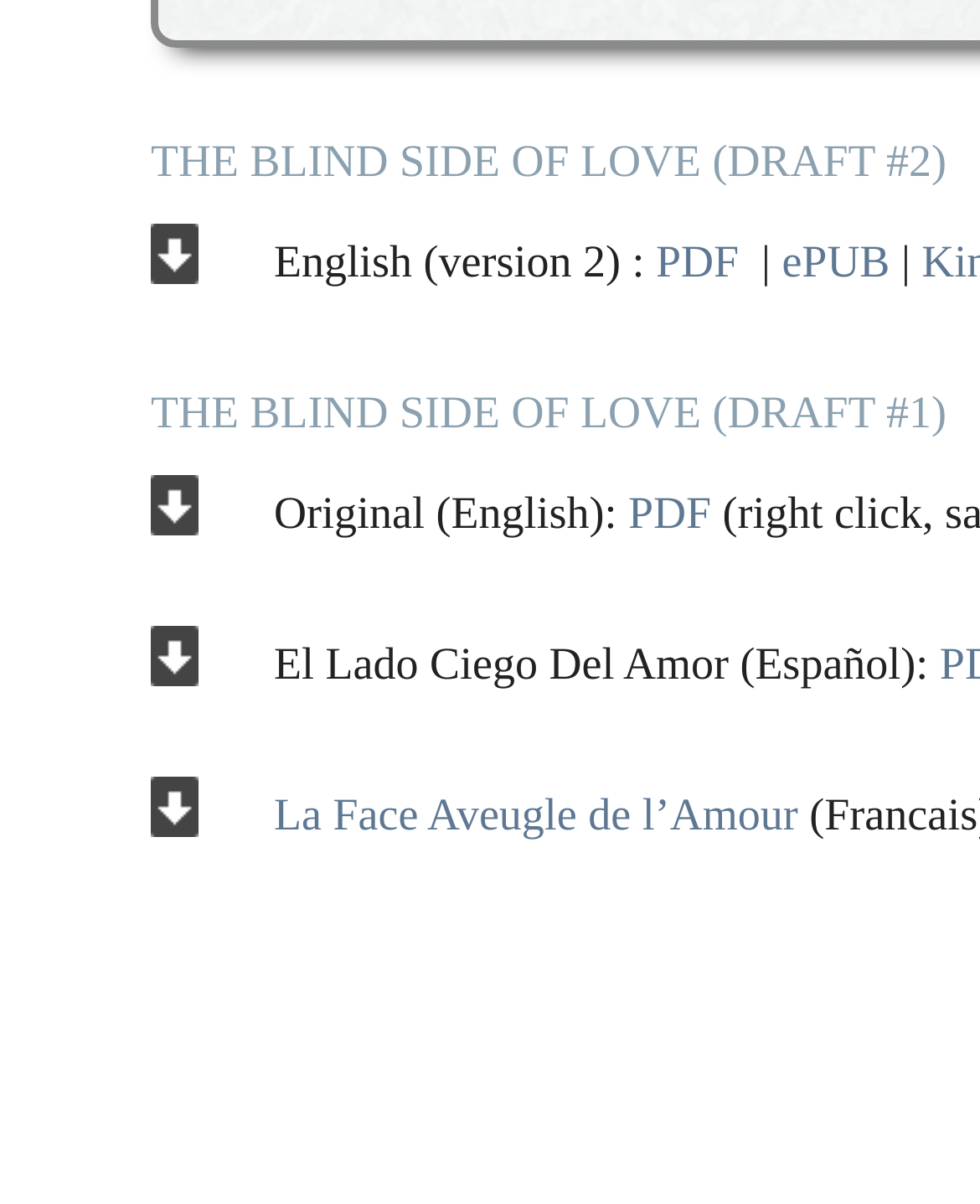What is the format of the 'English (version 2)' file?
Look at the image and answer the question using a single word or phrase.

PDF and ePUB